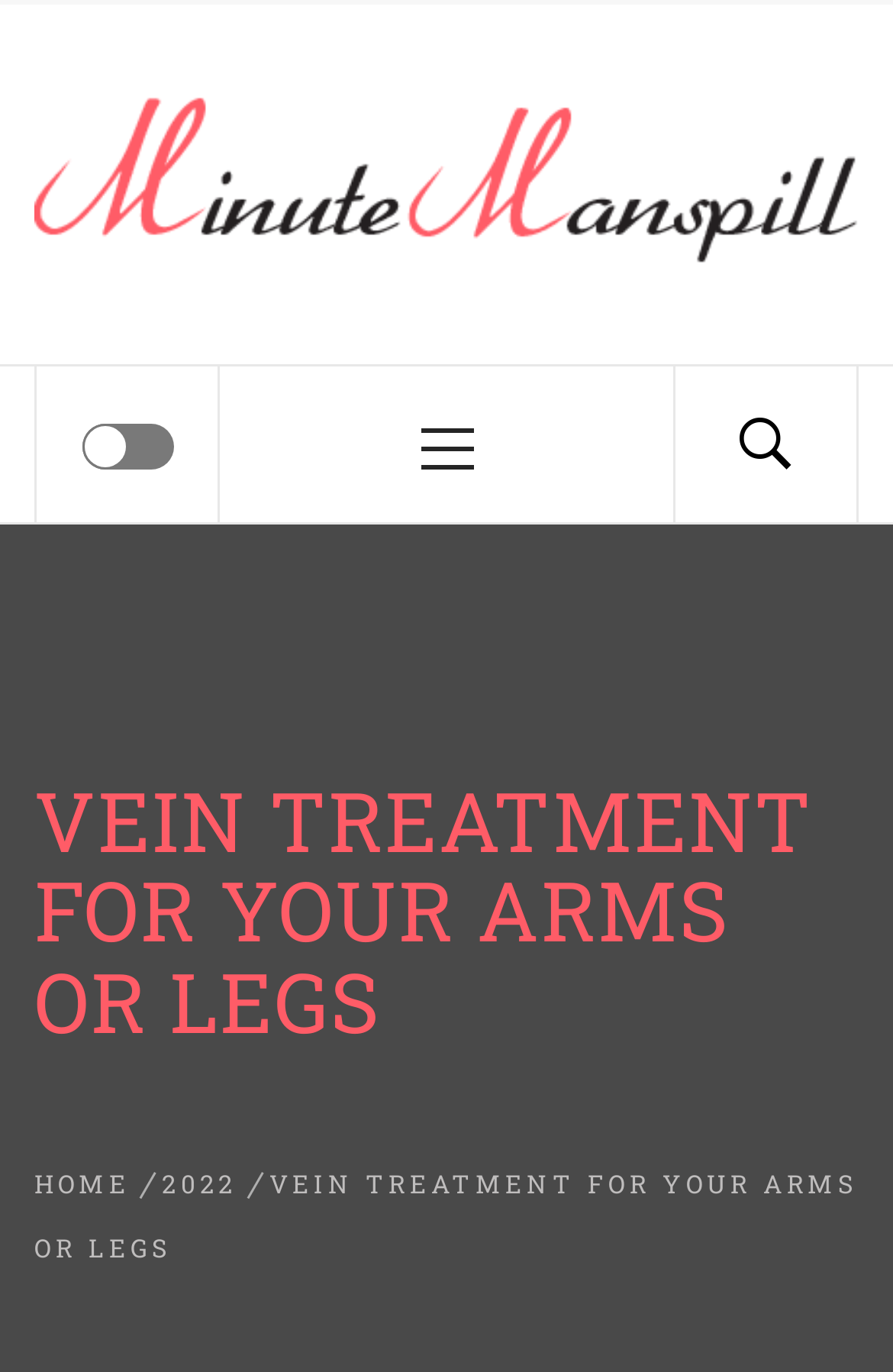Identify and provide the main heading of the webpage.

VEIN TREATMENT FOR YOUR ARMS OR LEGS